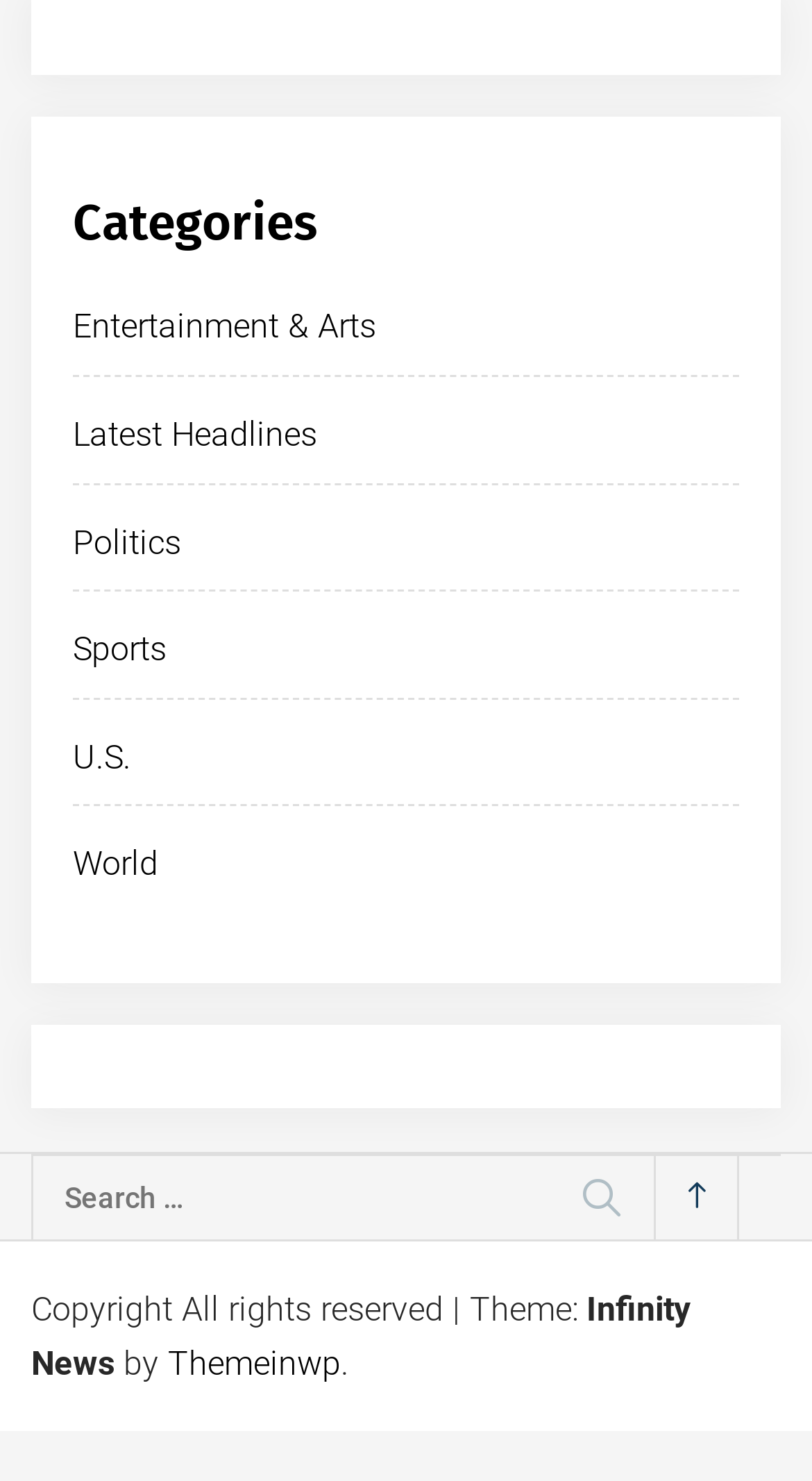Determine the coordinates of the bounding box for the clickable area needed to execute this instruction: "Go to U.S. news".

[0.09, 0.498, 0.162, 0.524]